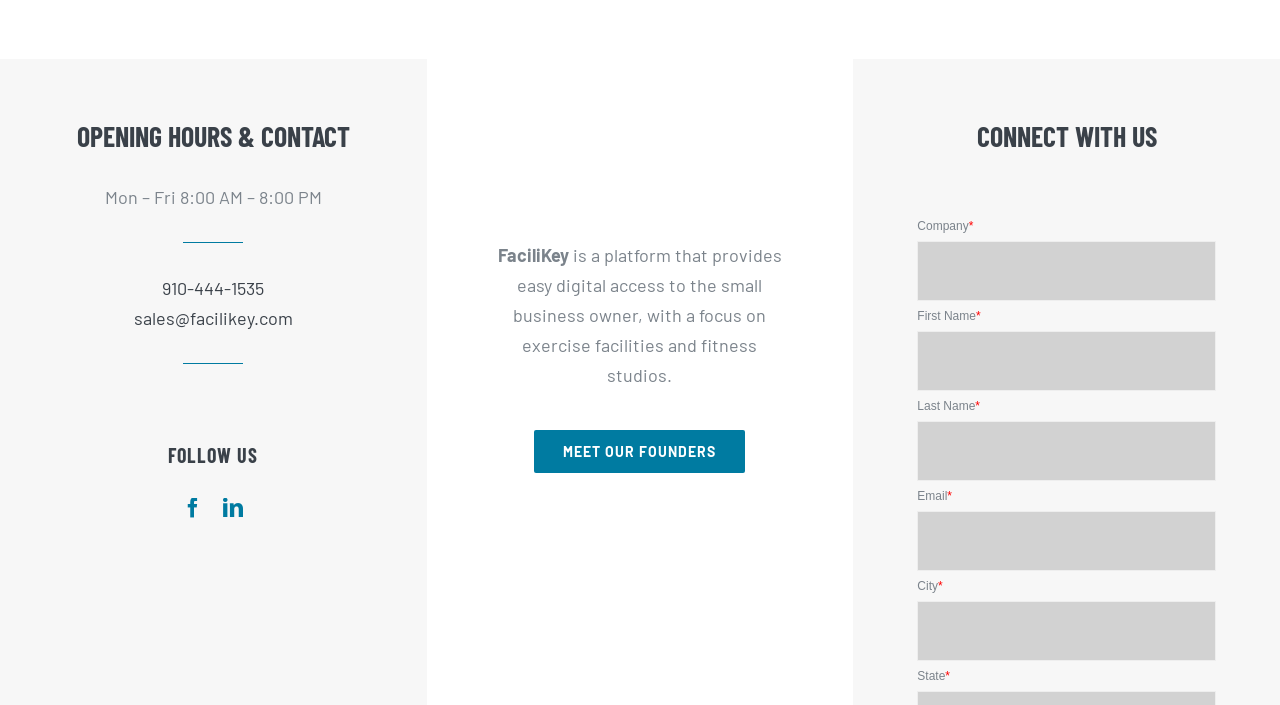What social media platforms can I find FaciliKey on? Based on the screenshot, please respond with a single word or phrase.

Facebook and LinkedIn